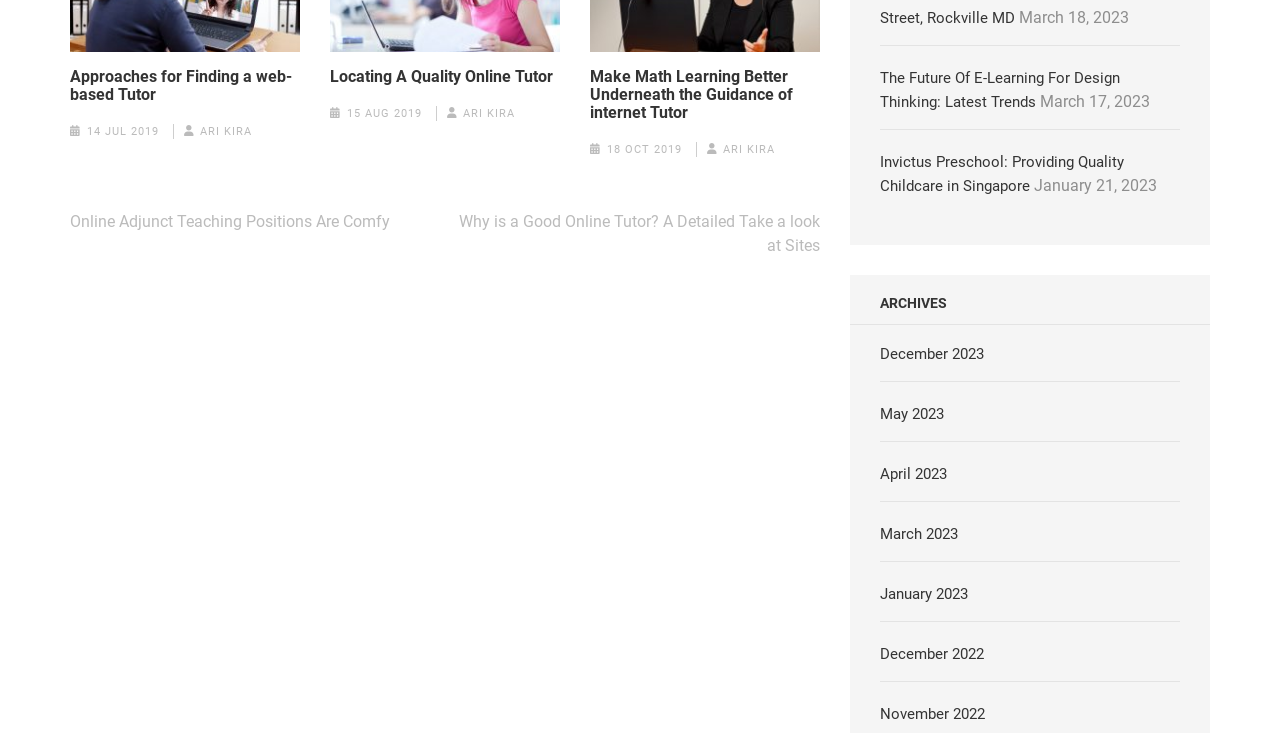Who is the author of the posts?
Answer the question with a detailed and thorough explanation.

I found the author's name by looking at the header sections, where it says 'ARI KIRA' next to each post title.